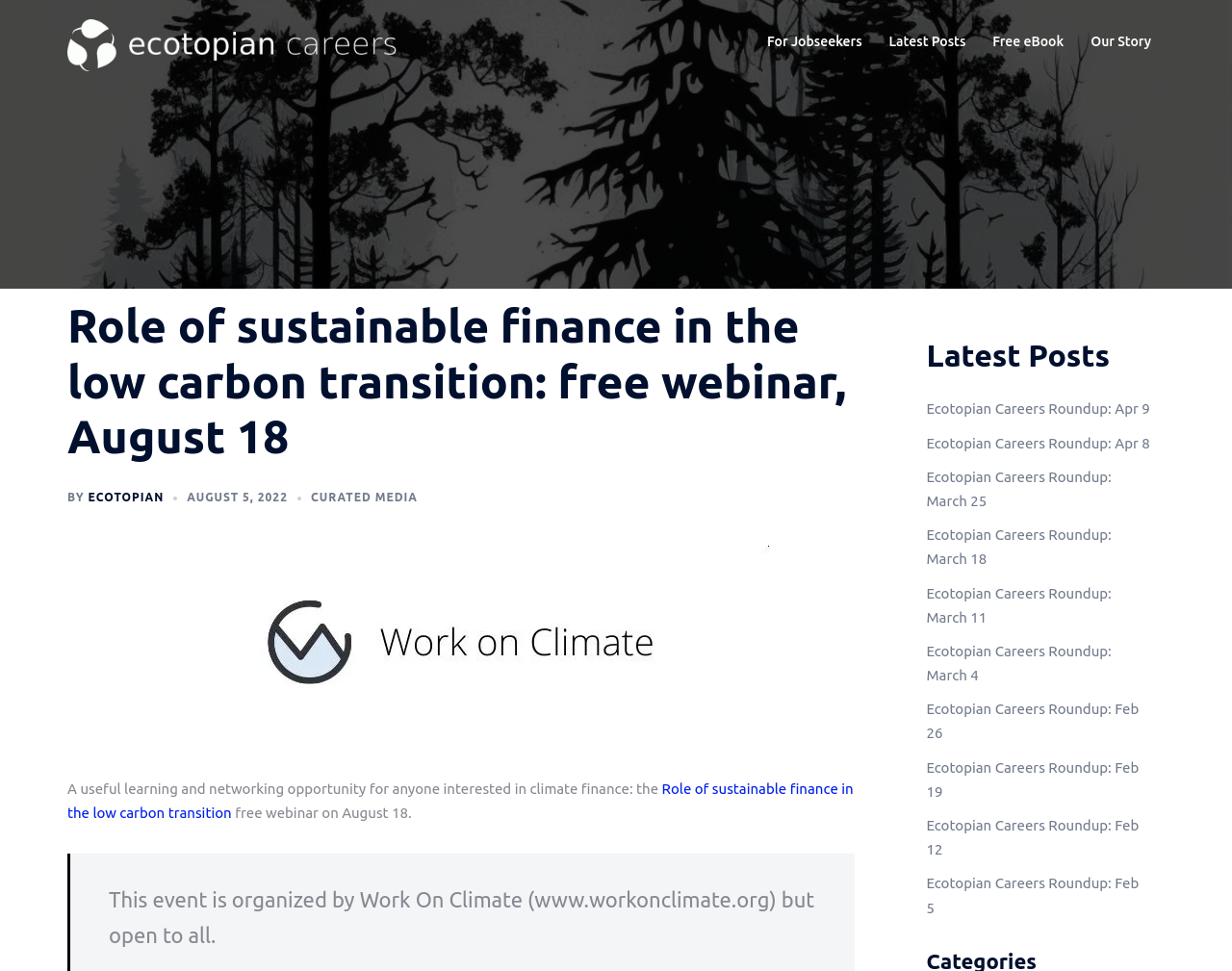Please locate the bounding box coordinates of the element's region that needs to be clicked to follow the instruction: "Visit the Our Story page". The bounding box coordinates should be provided as four float numbers between 0 and 1, i.e., [left, top, right, bottom].

[0.885, 0.032, 0.934, 0.055]